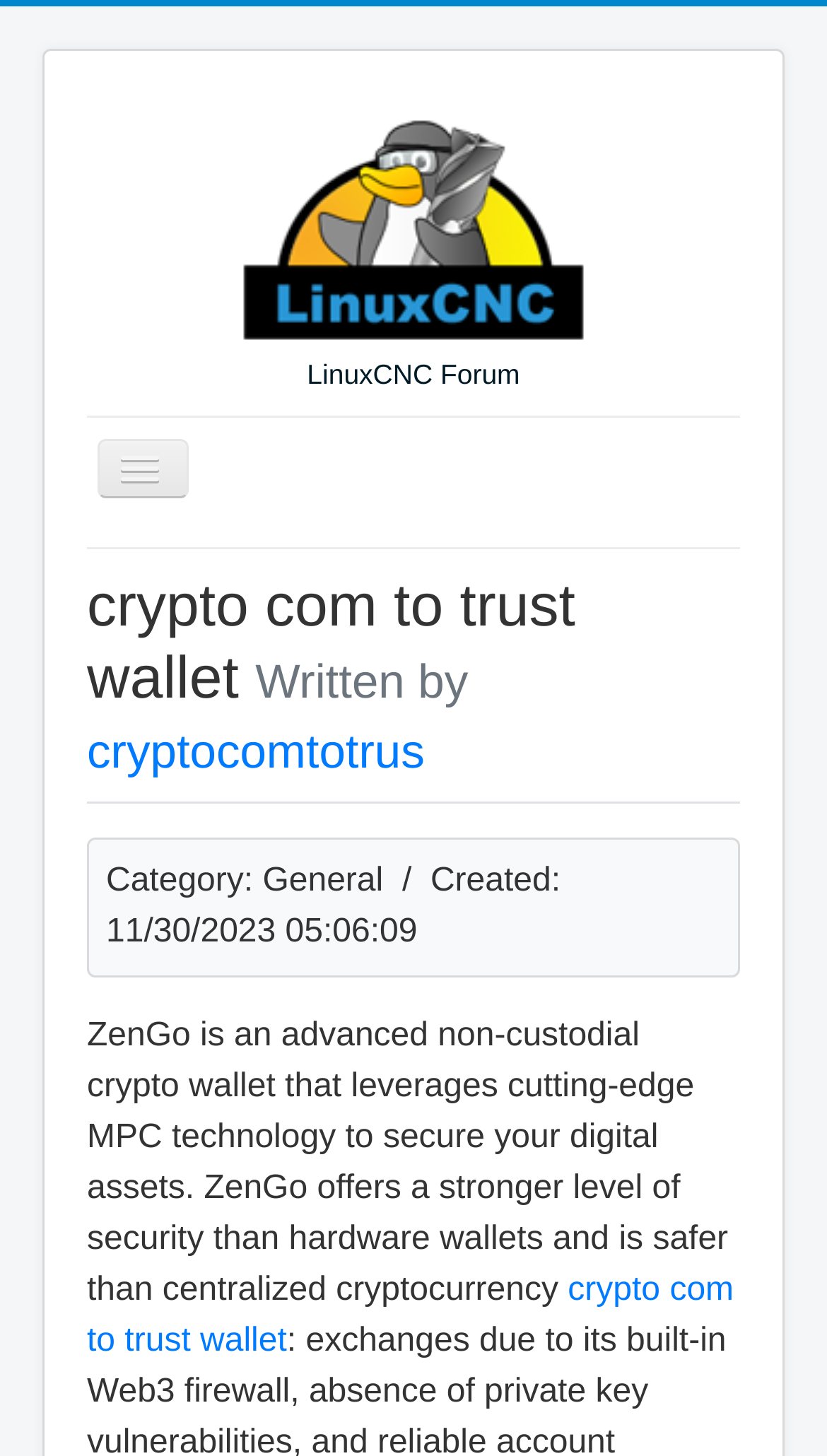Please provide a comprehensive response to the question below by analyzing the image: 
What is the purpose of the checkbox?

The checkbox is located below the password textbox and is labeled 'Remember Me'. Its purpose is to allow users to save their login credentials for future logins.